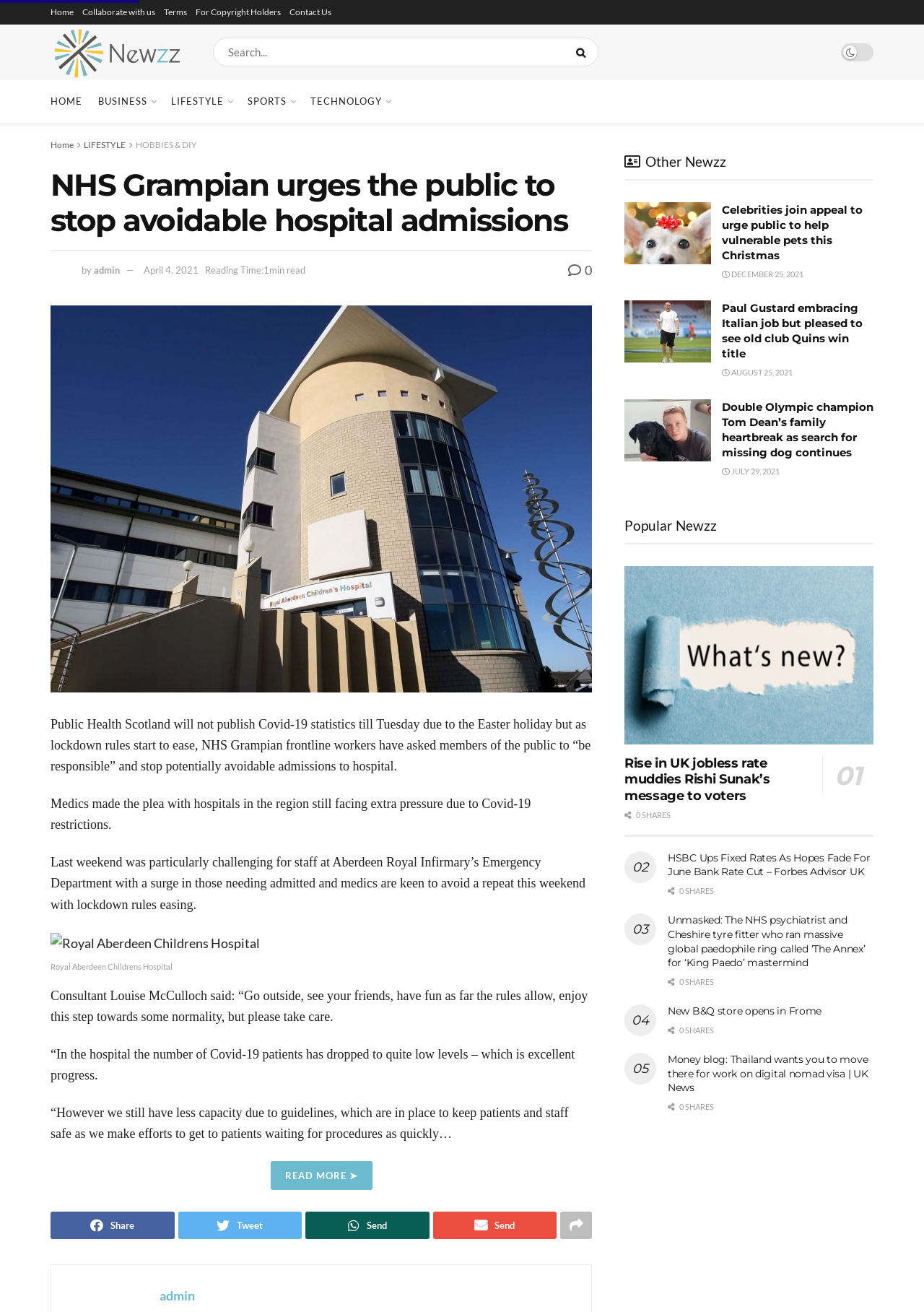Please determine and provide the text content of the webpage's heading.

NHS Grampian urges the public to stop avoidable hospital admissions